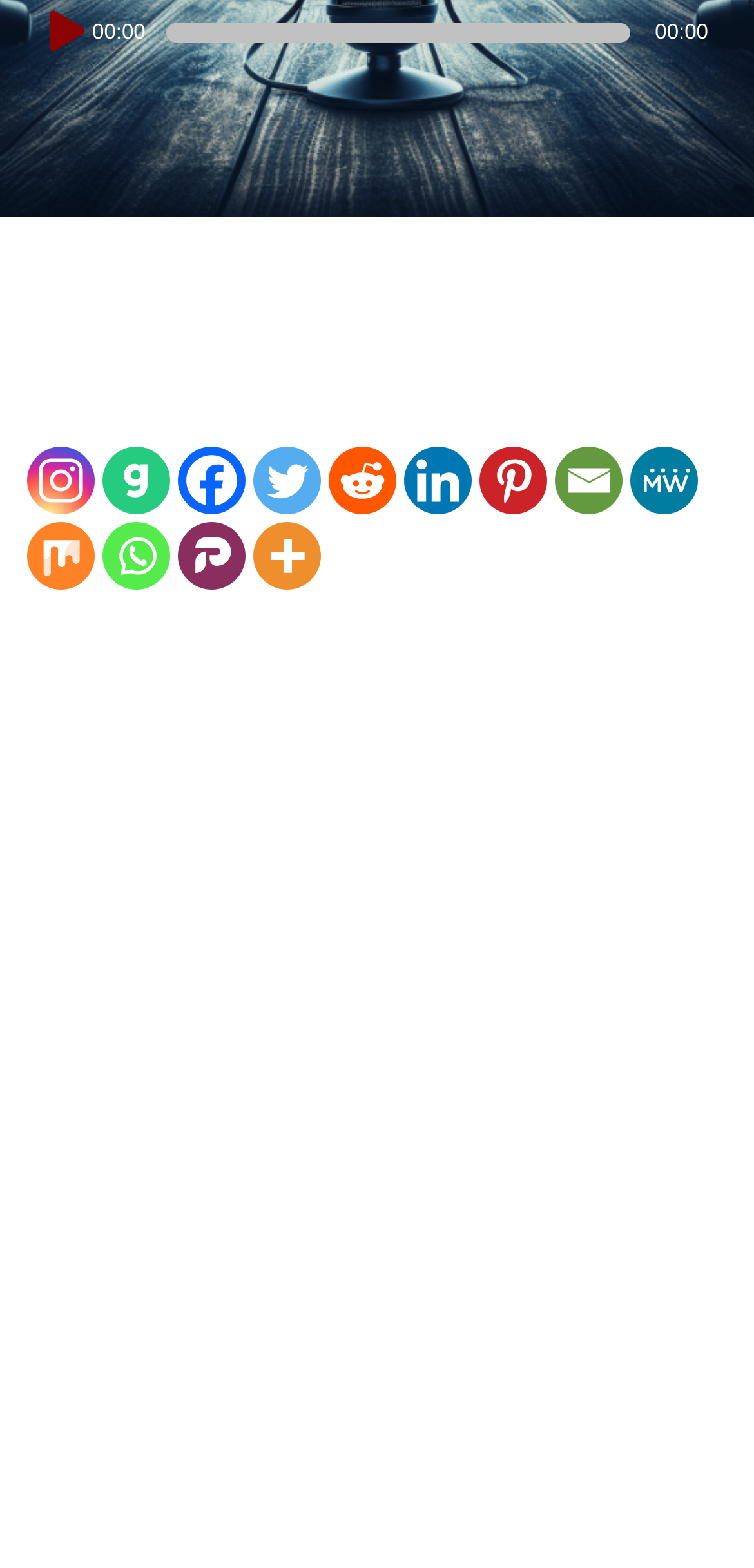Locate the bounding box of the UI element defined by this description: "aria-label="Whatsapp" title="Whatsapp"". The coordinates should be given as four float numbers between 0 and 1, formatted as [left, top, right, bottom].

[0.135, 0.333, 0.225, 0.376]